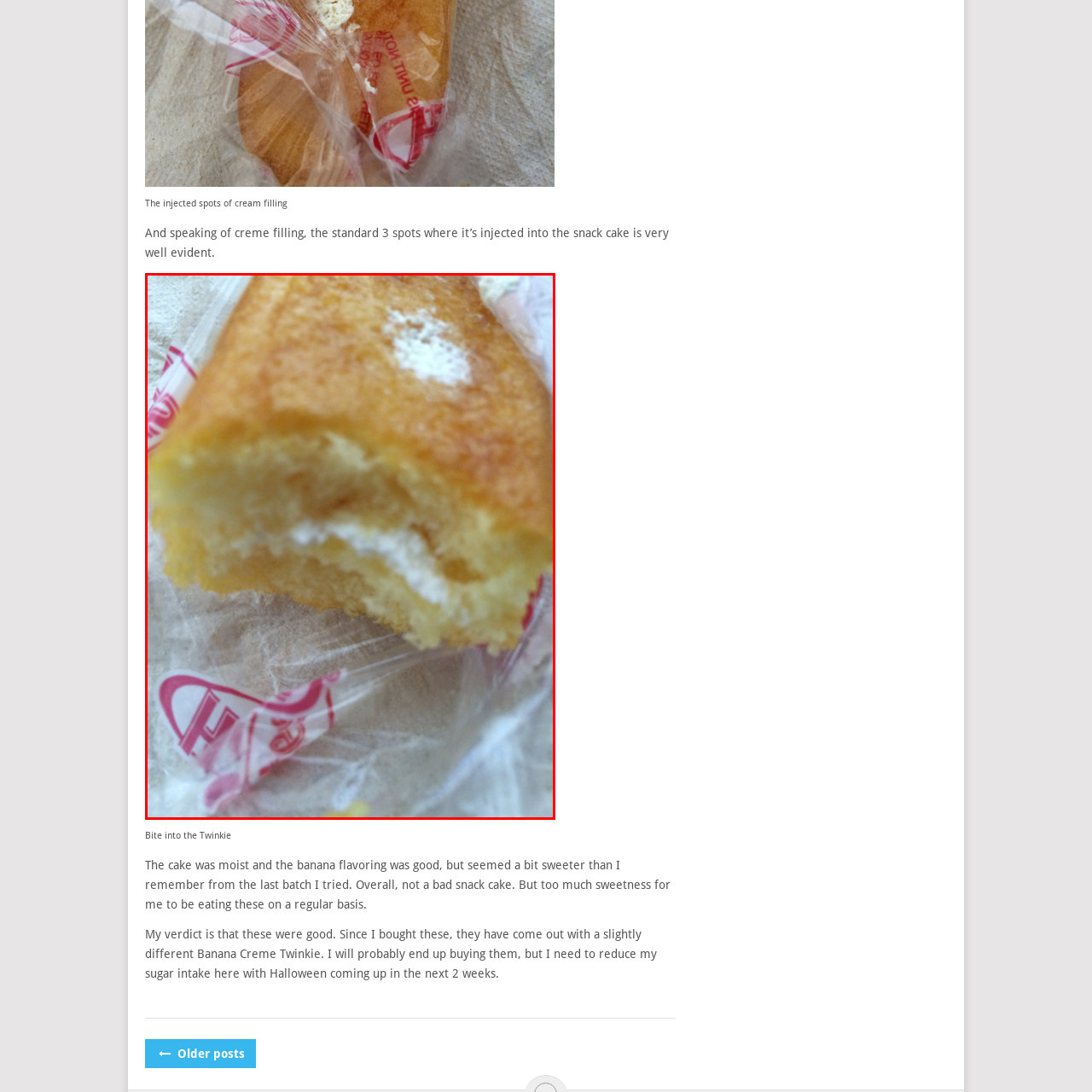Inspect the image contained by the red bounding box and answer the question with a single word or phrase:
How many spots are typically associated with a Twinkie's filling?

three